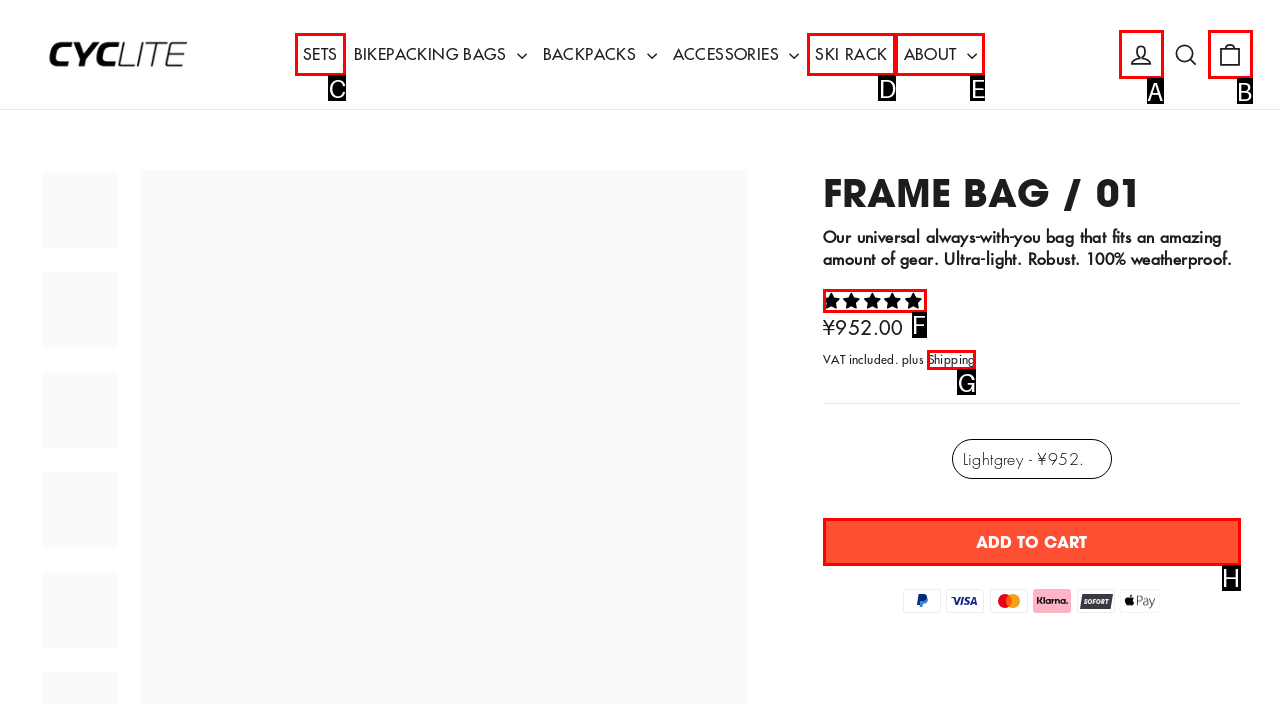Select the appropriate letter to fulfill the given instruction: Add FRAME BAG to cart
Provide the letter of the correct option directly.

H